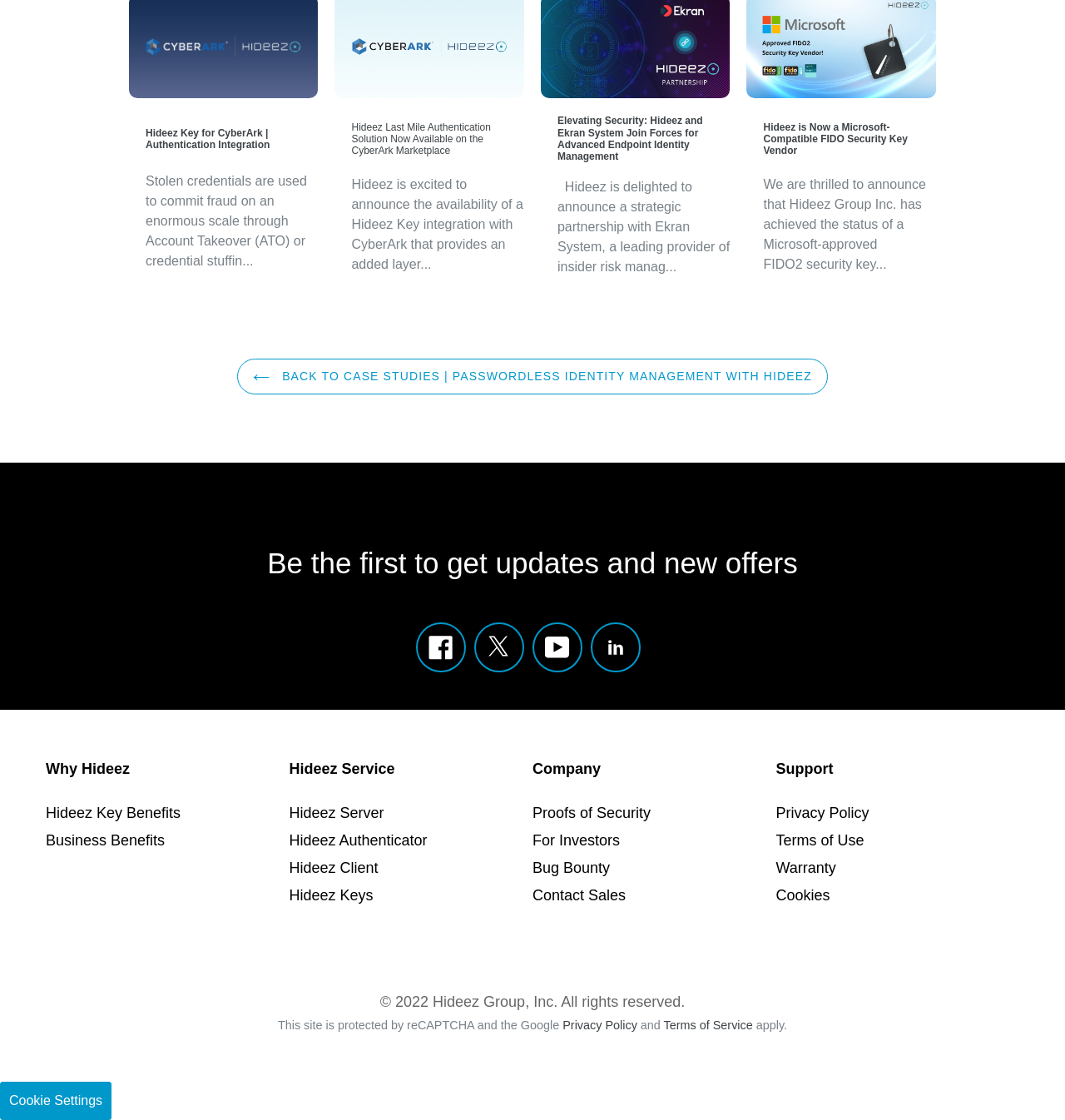Locate the bounding box coordinates of the area that needs to be clicked to fulfill the following instruction: "Explore Food category". The coordinates should be in the format of four float numbers between 0 and 1, namely [left, top, right, bottom].

None